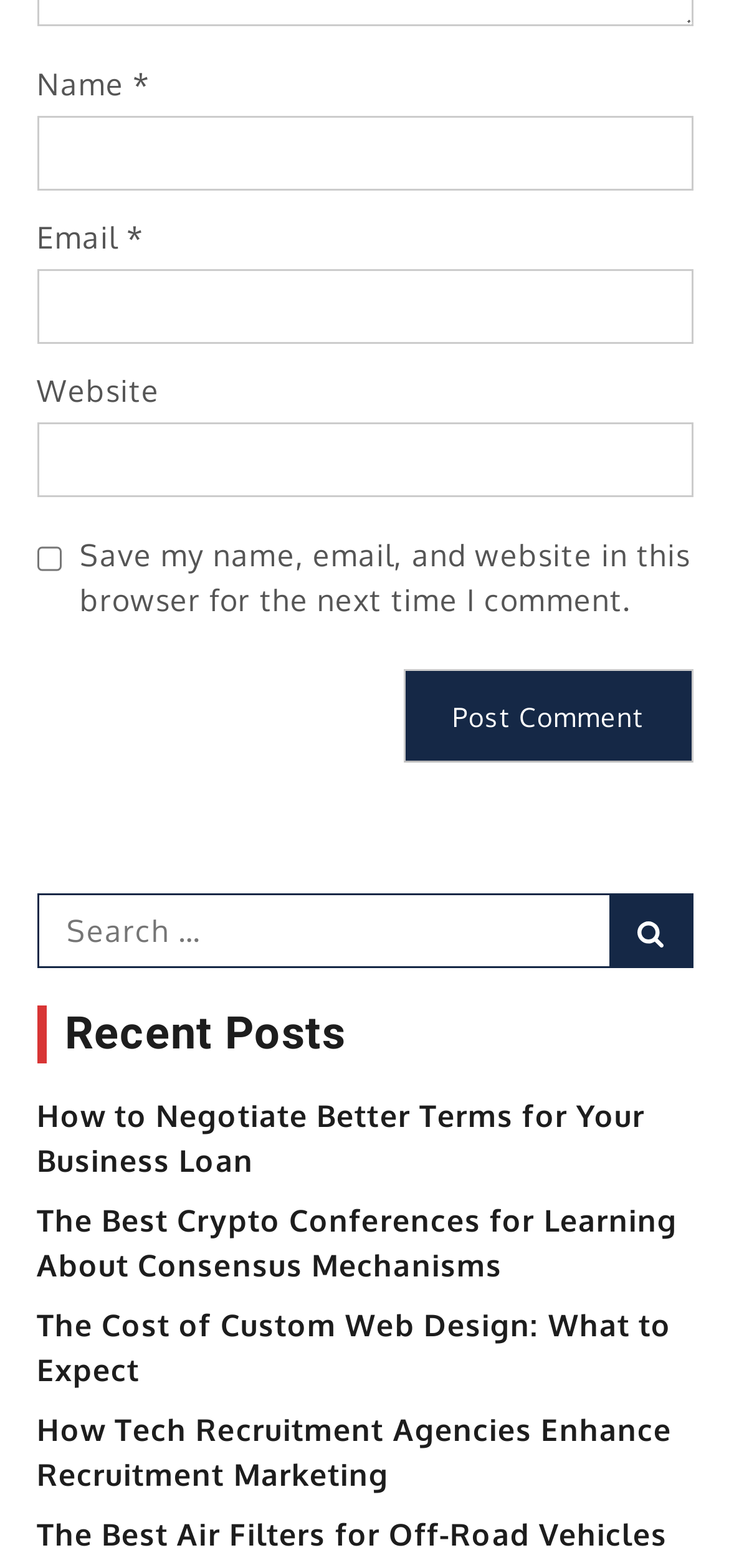Pinpoint the bounding box coordinates of the element to be clicked to execute the instruction: "Read about negotiating better terms for your business loan".

[0.05, 0.7, 0.885, 0.753]